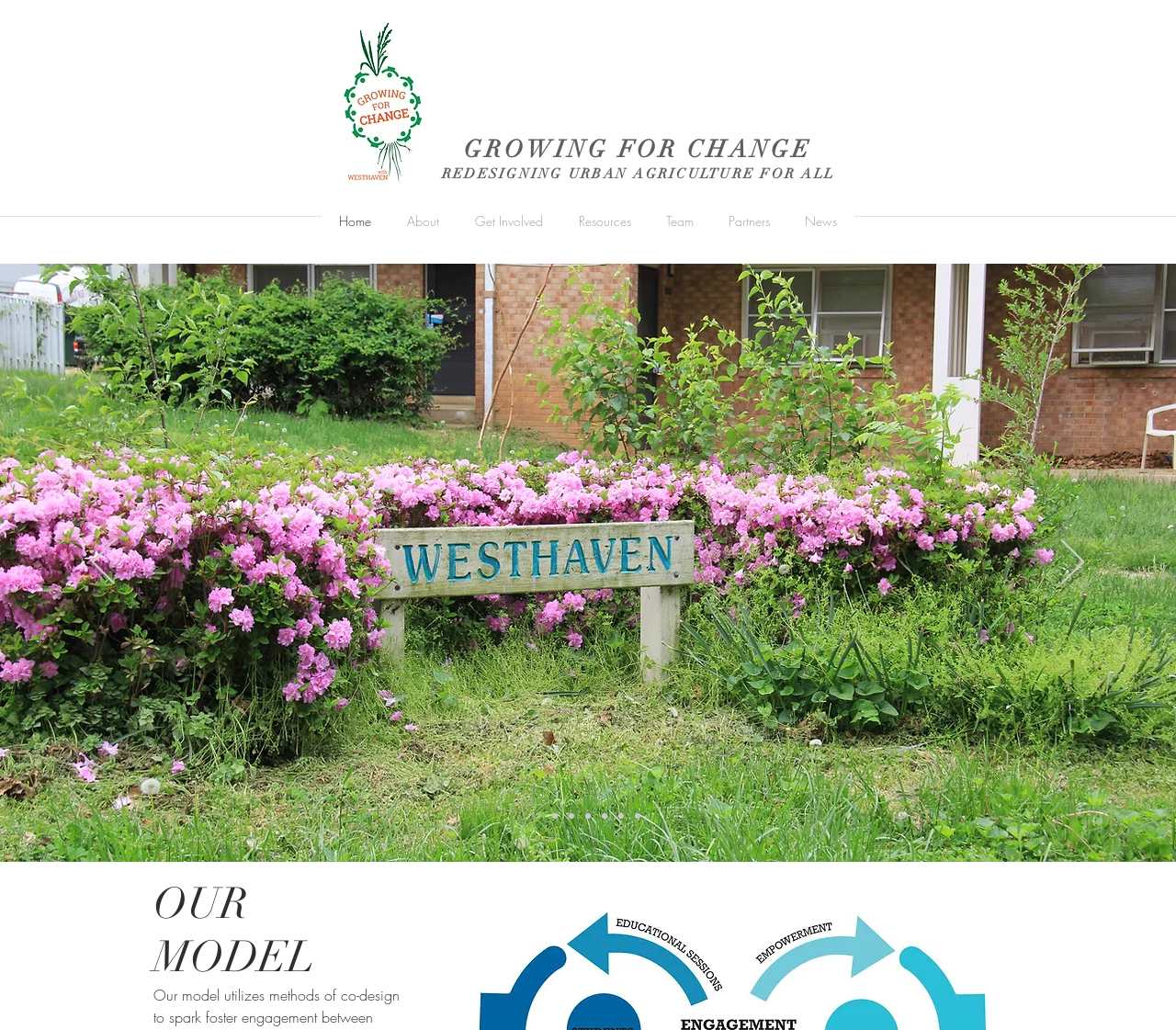Kindly determine the bounding box coordinates for the clickable area to achieve the given instruction: "Navigate to the previous slide".

[0.078, 0.523, 0.098, 0.569]